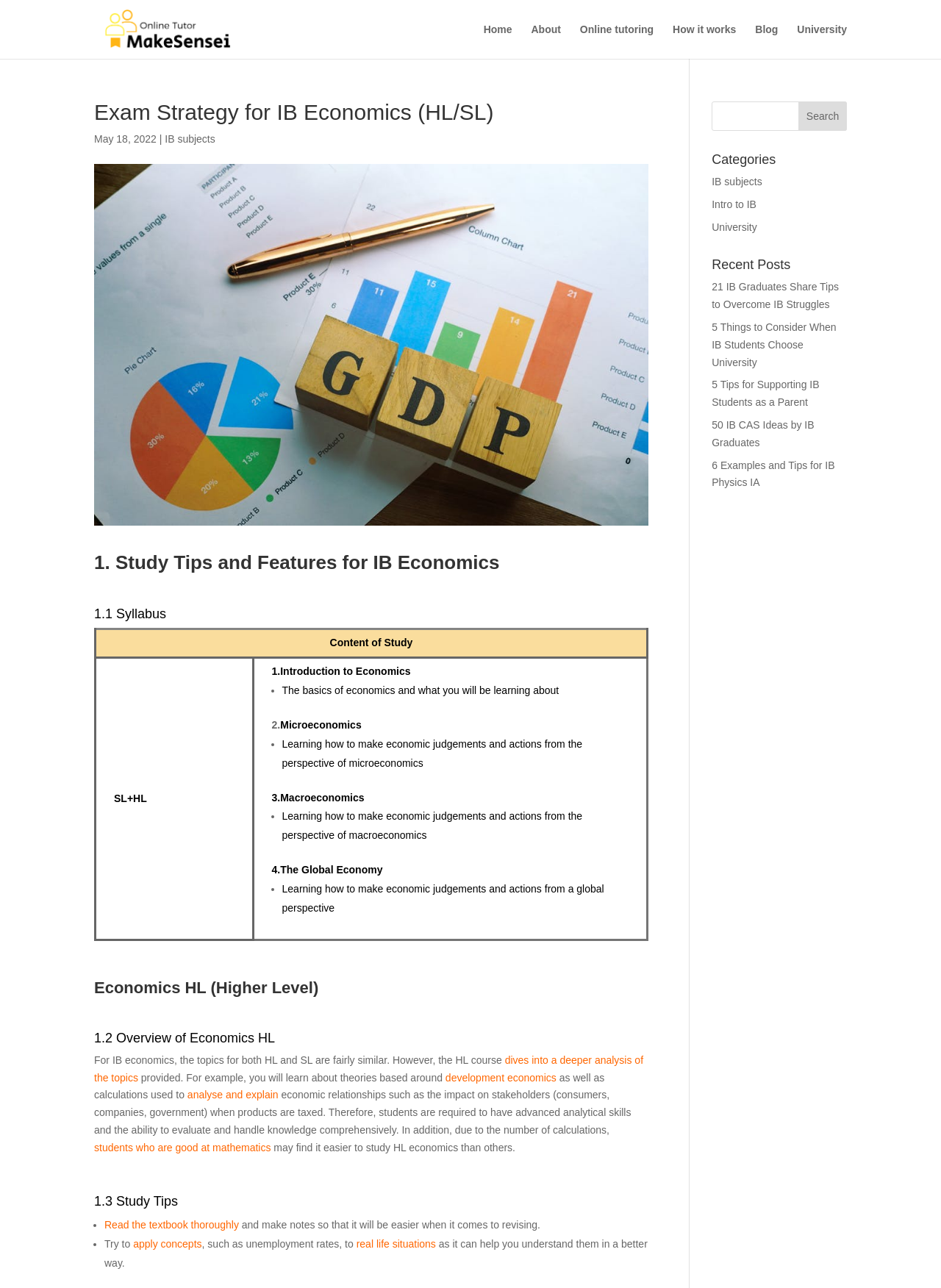What is the date of the webpage?
Please provide a comprehensive answer based on the visual information in the image.

The date of the webpage is 'May 18, 2022' which can be found below the title of the webpage.